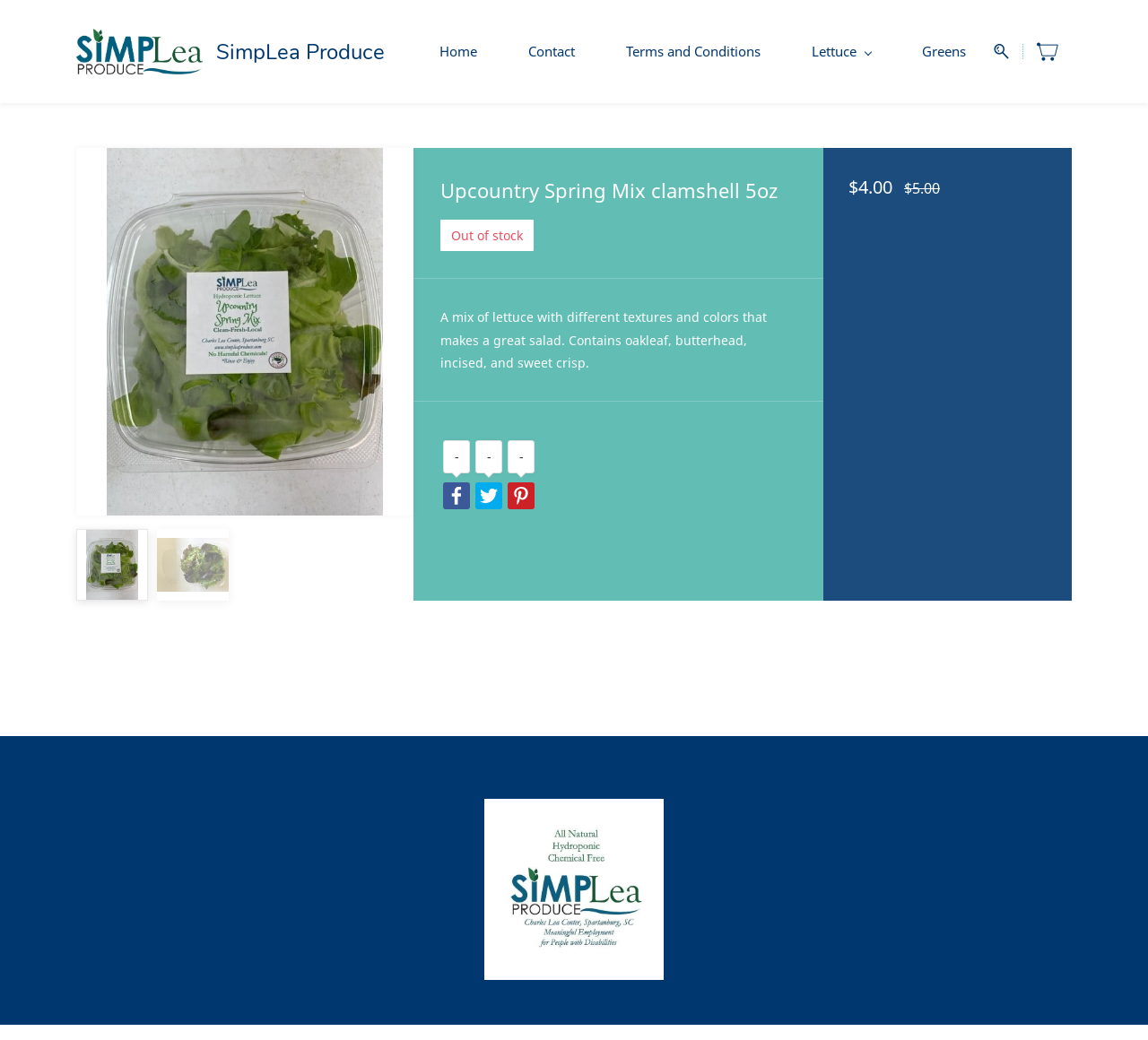Extract the bounding box of the UI element described as: "Terms and Conditions".

[0.533, 0.036, 0.675, 0.063]